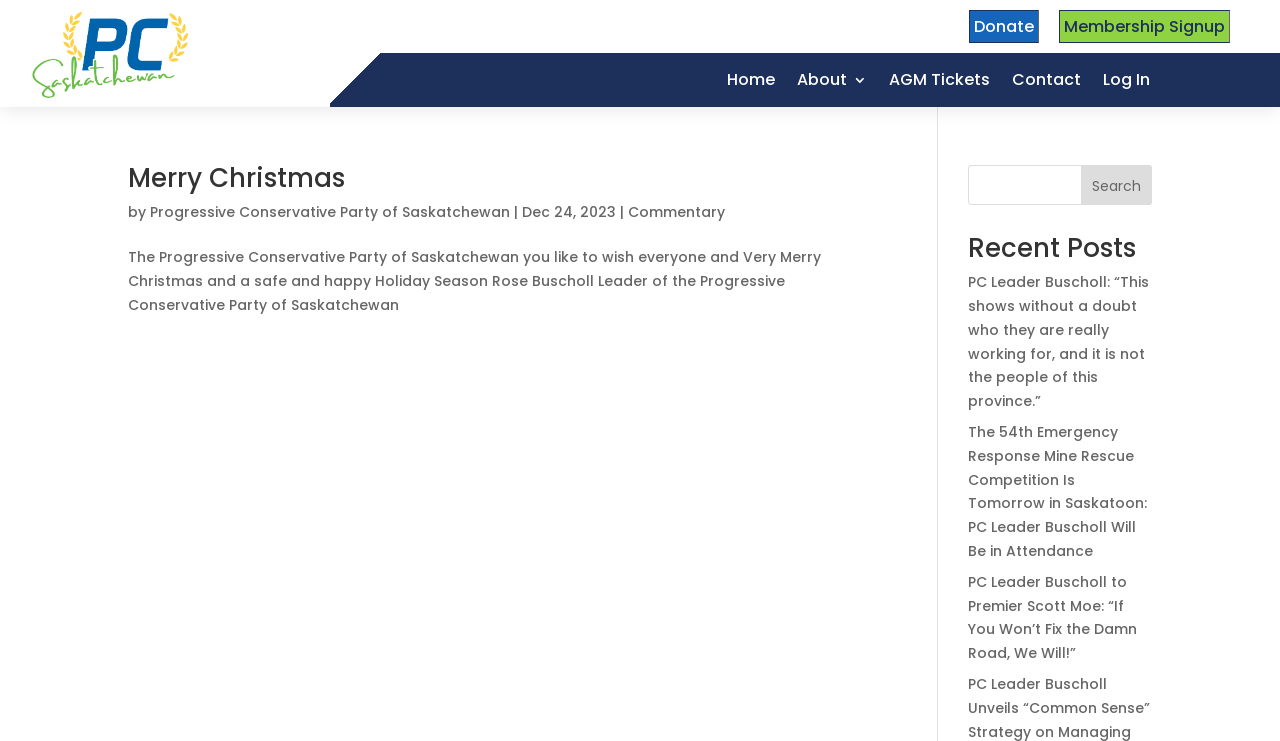What is the name of the party?
Refer to the image and provide a one-word or short phrase answer.

Progressive Conservative Party of Saskatchewan